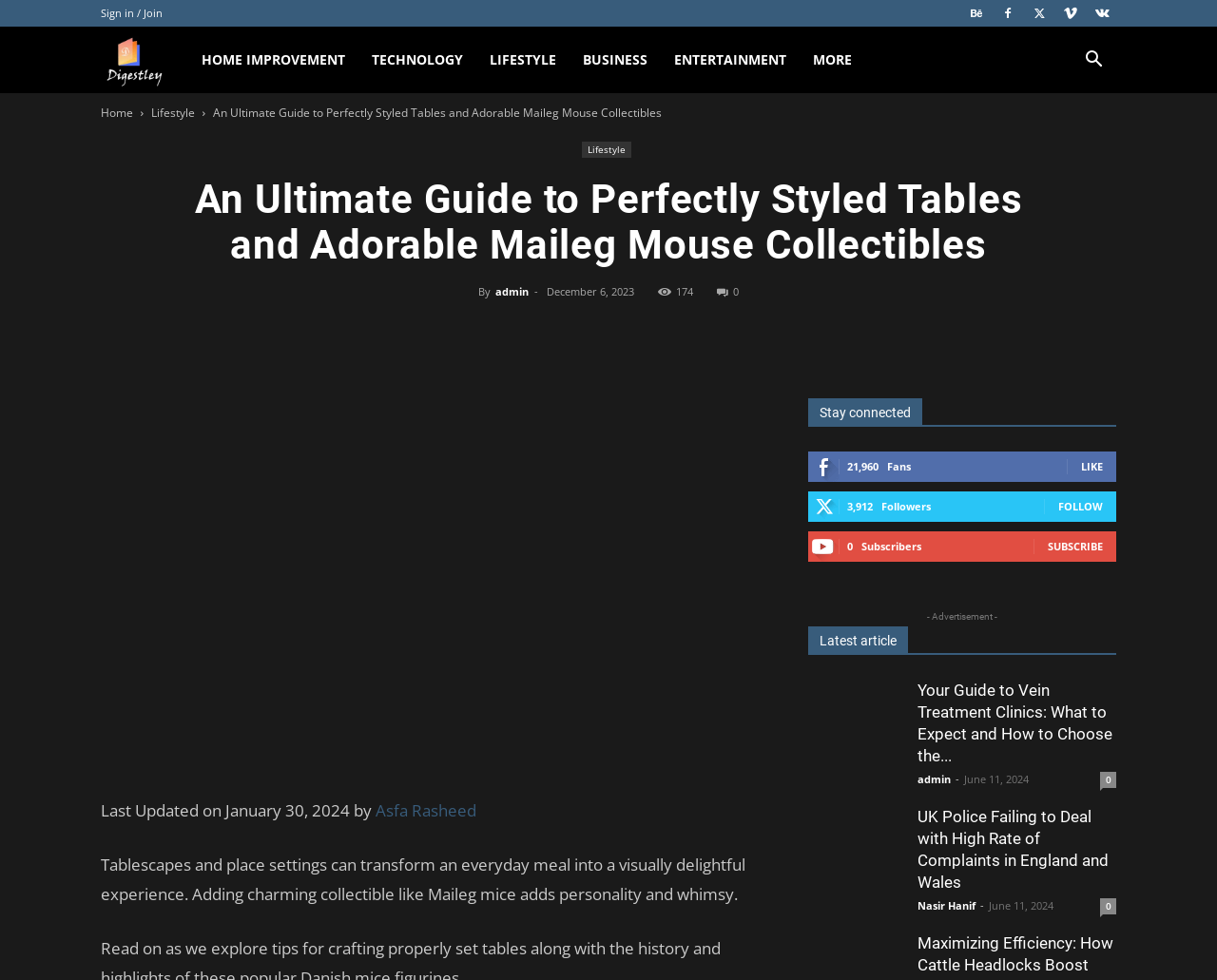Reply to the question with a single word or phrase:
What is the topic of the latest article?

Vein Treatment Clinics